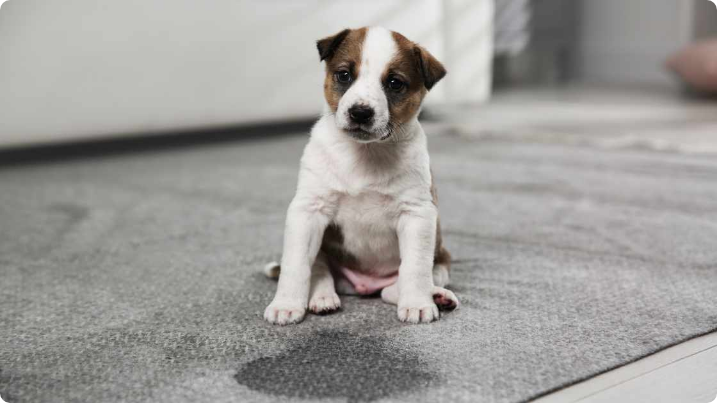Refer to the screenshot and give an in-depth answer to this question: What is the puppy's expression?

The caption describes the puppy's expression as curious and innocent, which implies that the puppy is looking directly at the camera with a playful and naive demeanor.